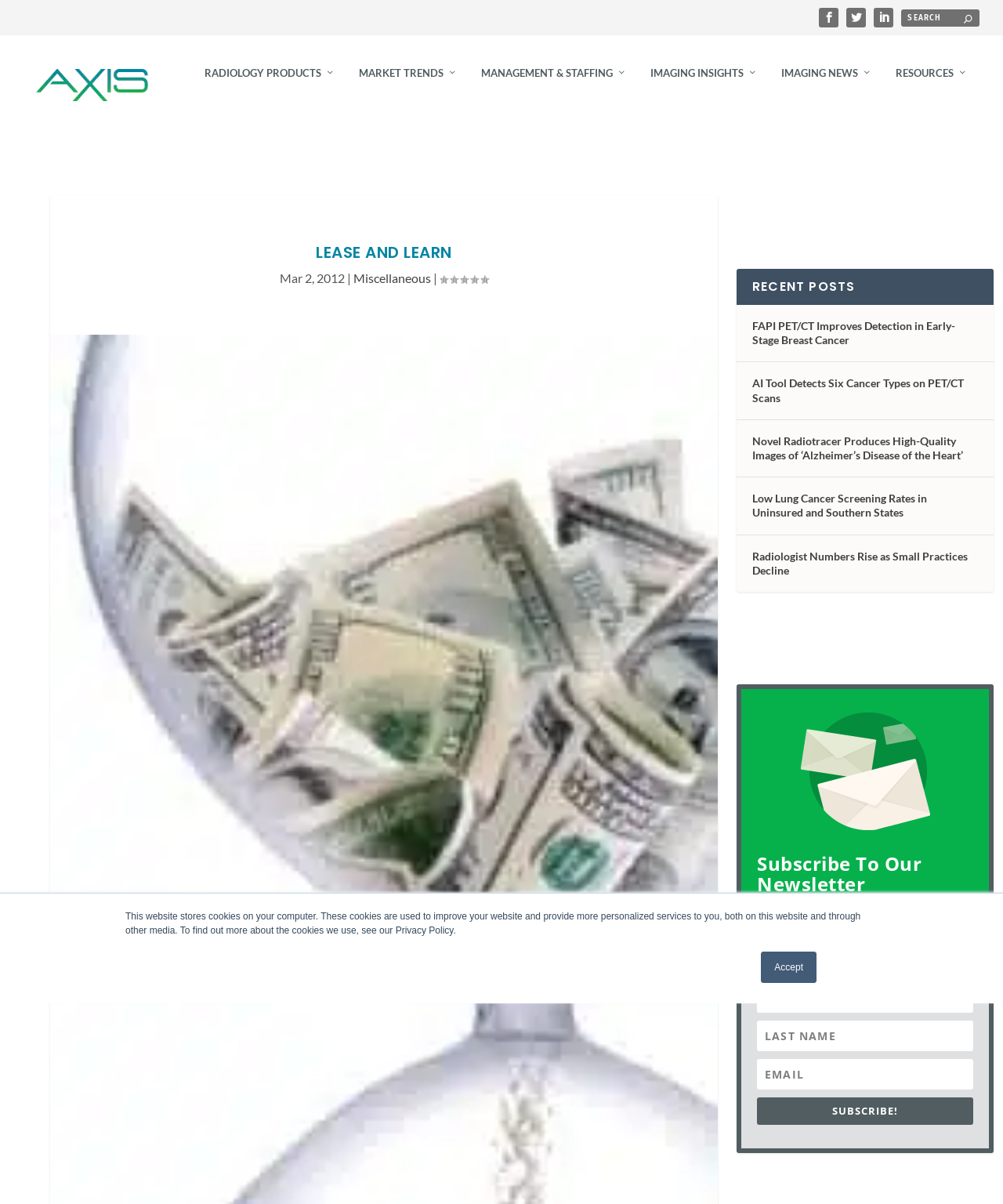How many recent posts are displayed on the webpage?
Provide an in-depth and detailed explanation in response to the question.

The webpage displays 5 recent posts, which are 'FAPI PET/CT Improves Detection in Early-Stage Breast Cancer', 'AI Tool Detects Six Cancer Types on PET/CT Scans', 'Novel Radiotracer Produces High-Quality Images of ‘Alzheimer’s Disease of the Heart’', 'Low Lung Cancer Screening Rates in Uninsured and Southern States', and 'Radiologist Numbers Rise as Small Practices Decline'.